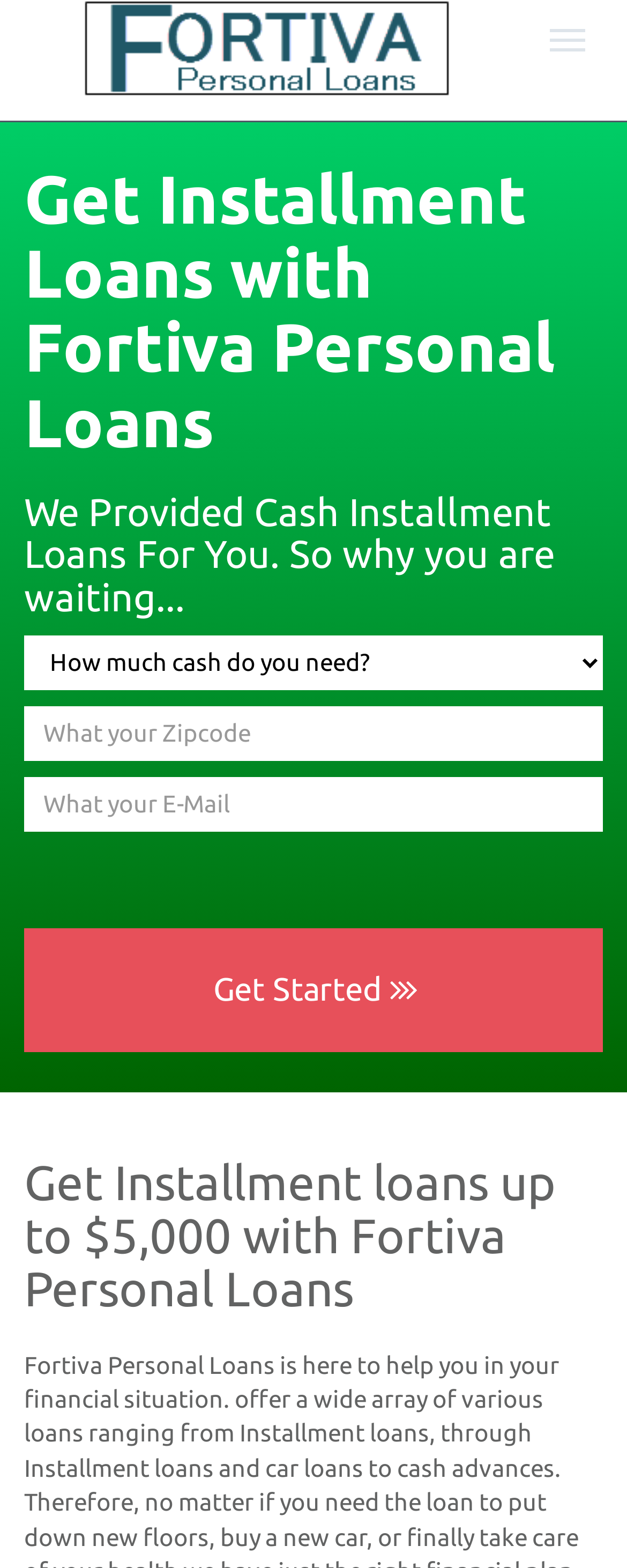Extract the main heading text from the webpage.

Get Installment Loans with Fortiva Personal Loans